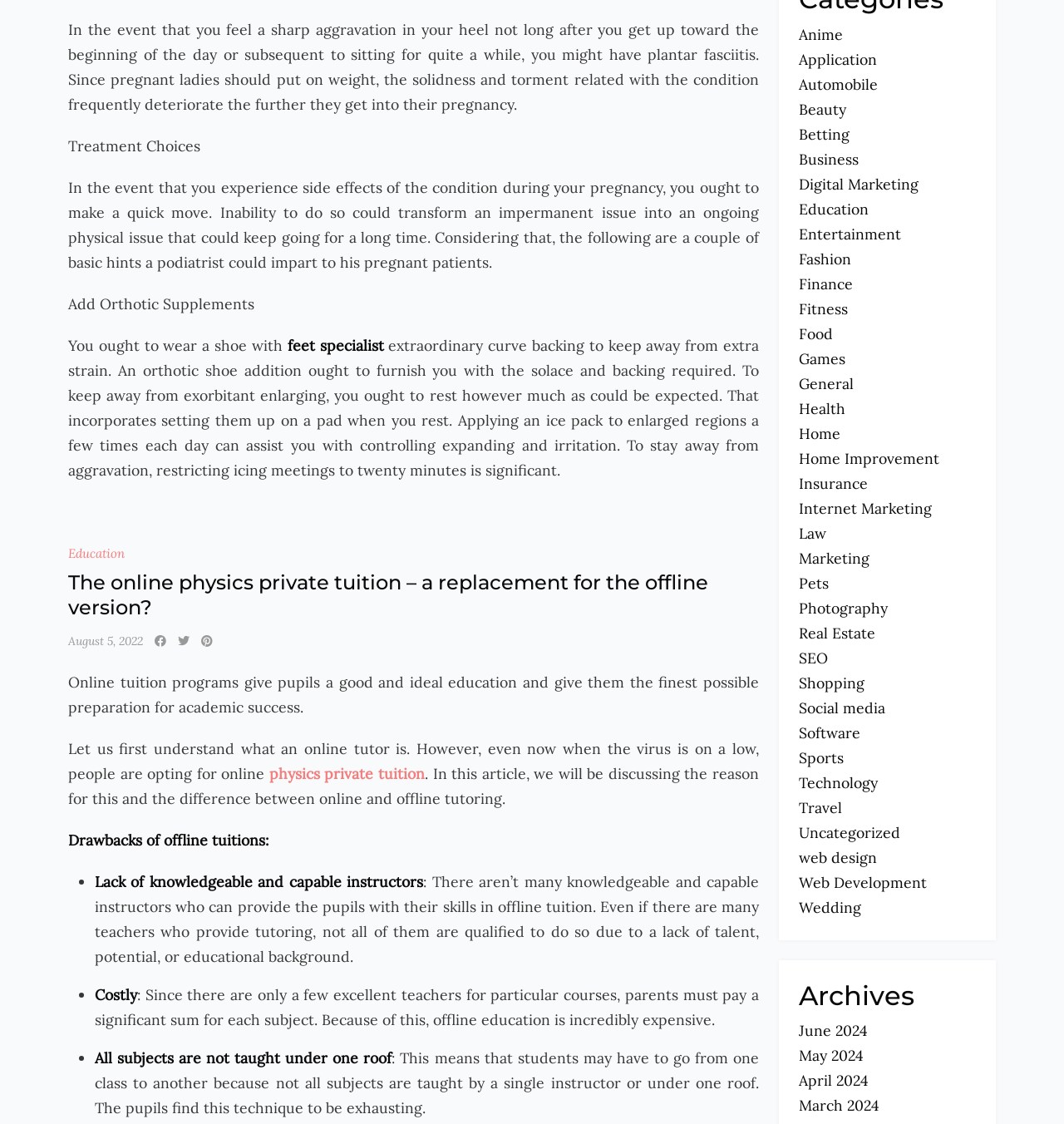Consider the image and give a detailed and elaborate answer to the question: 
What type of education is being discussed in the article?

The article discusses the benefits and drawbacks of online tuition programs, specifically focusing on online physics private tuition as a replacement for offline tuition.